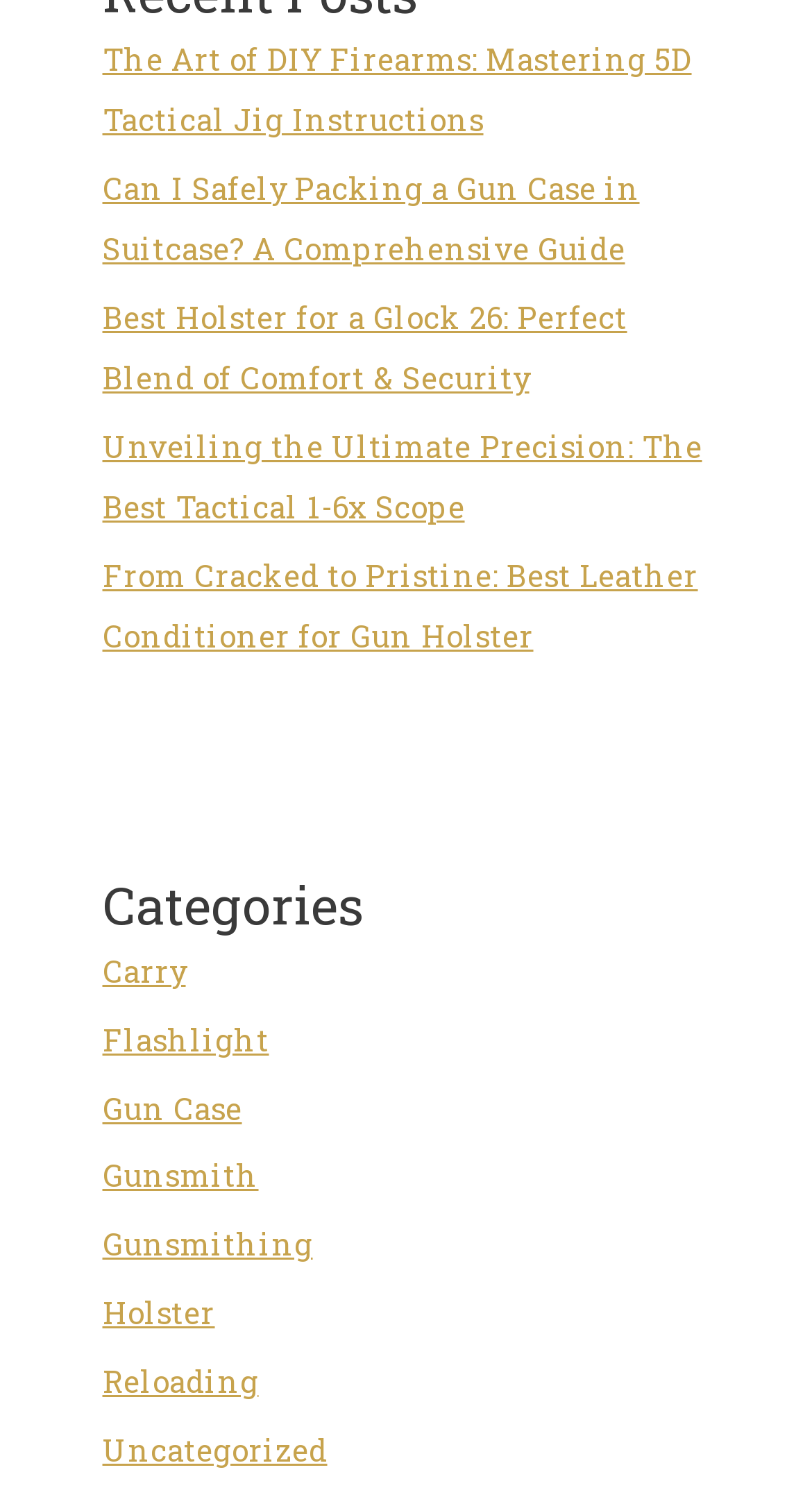What is the last category listed on this webpage?
Please provide a full and detailed response to the question.

I checked the list of categories under the 'Categories' heading and found that the last one is 'Uncategorized'.